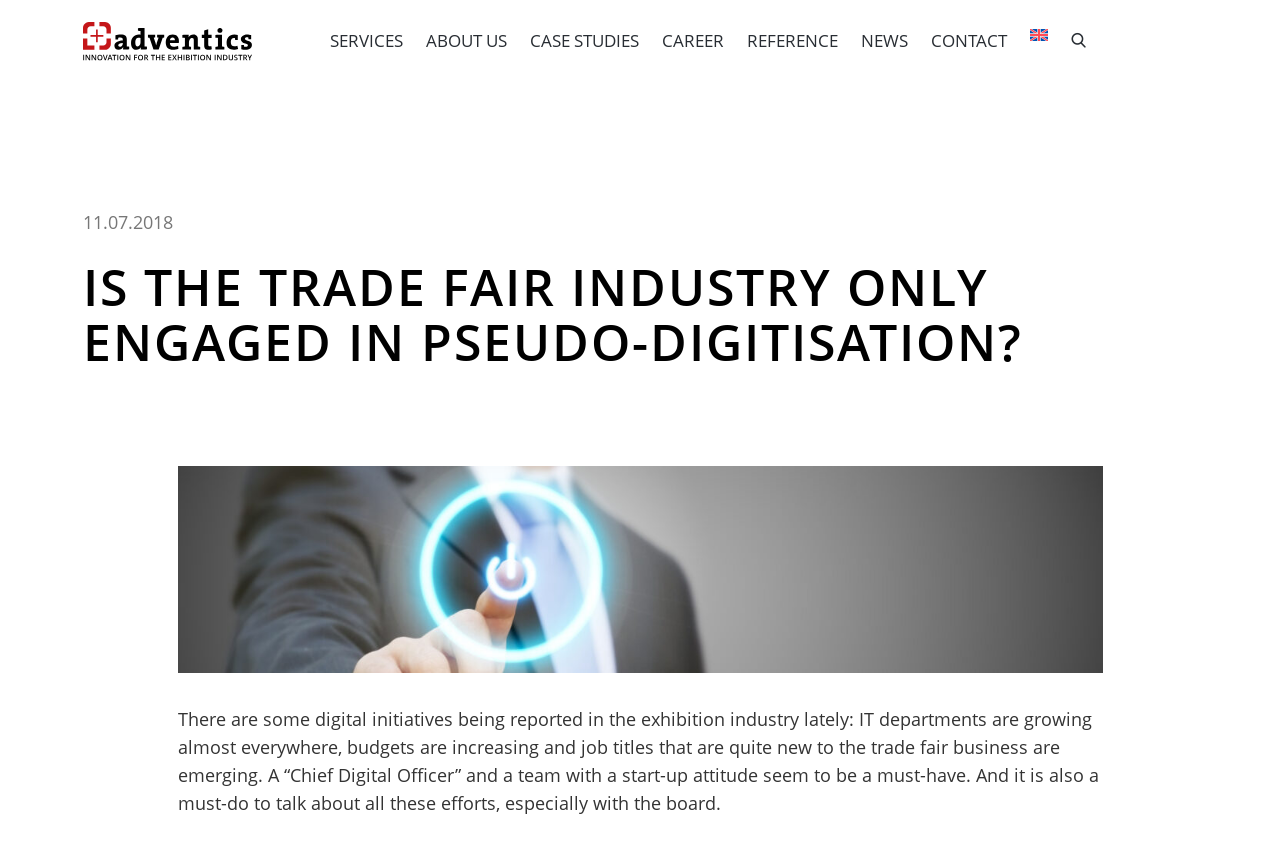Find the bounding box coordinates for the area you need to click to carry out the instruction: "select English". The coordinates should be four float numbers between 0 and 1, indicated as [left, top, right, bottom].

[0.804, 0.006, 0.818, 0.076]